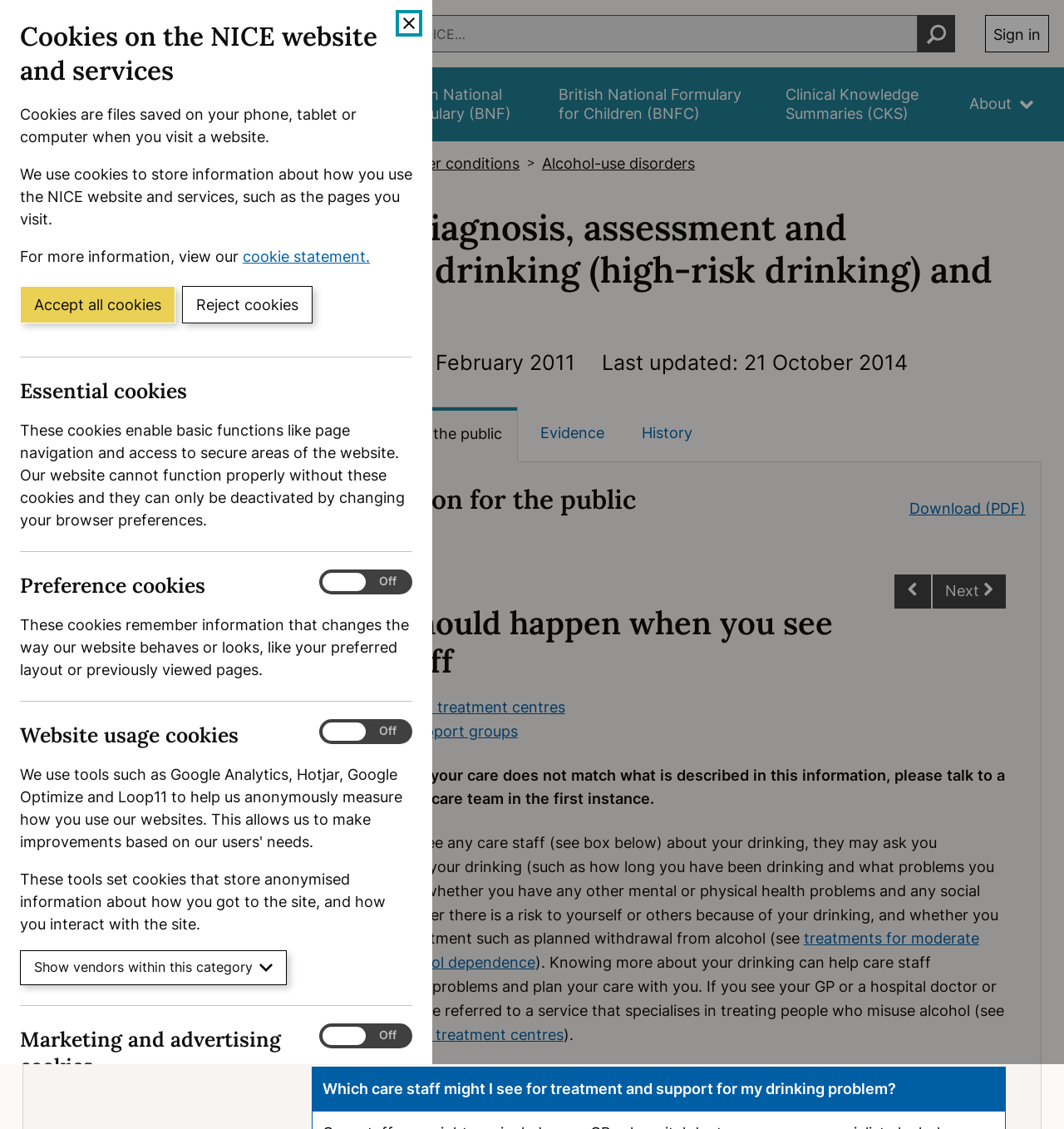Please determine the bounding box coordinates of the element's region to click for the following instruction: "Download PDF".

[0.854, 0.443, 0.964, 0.458]